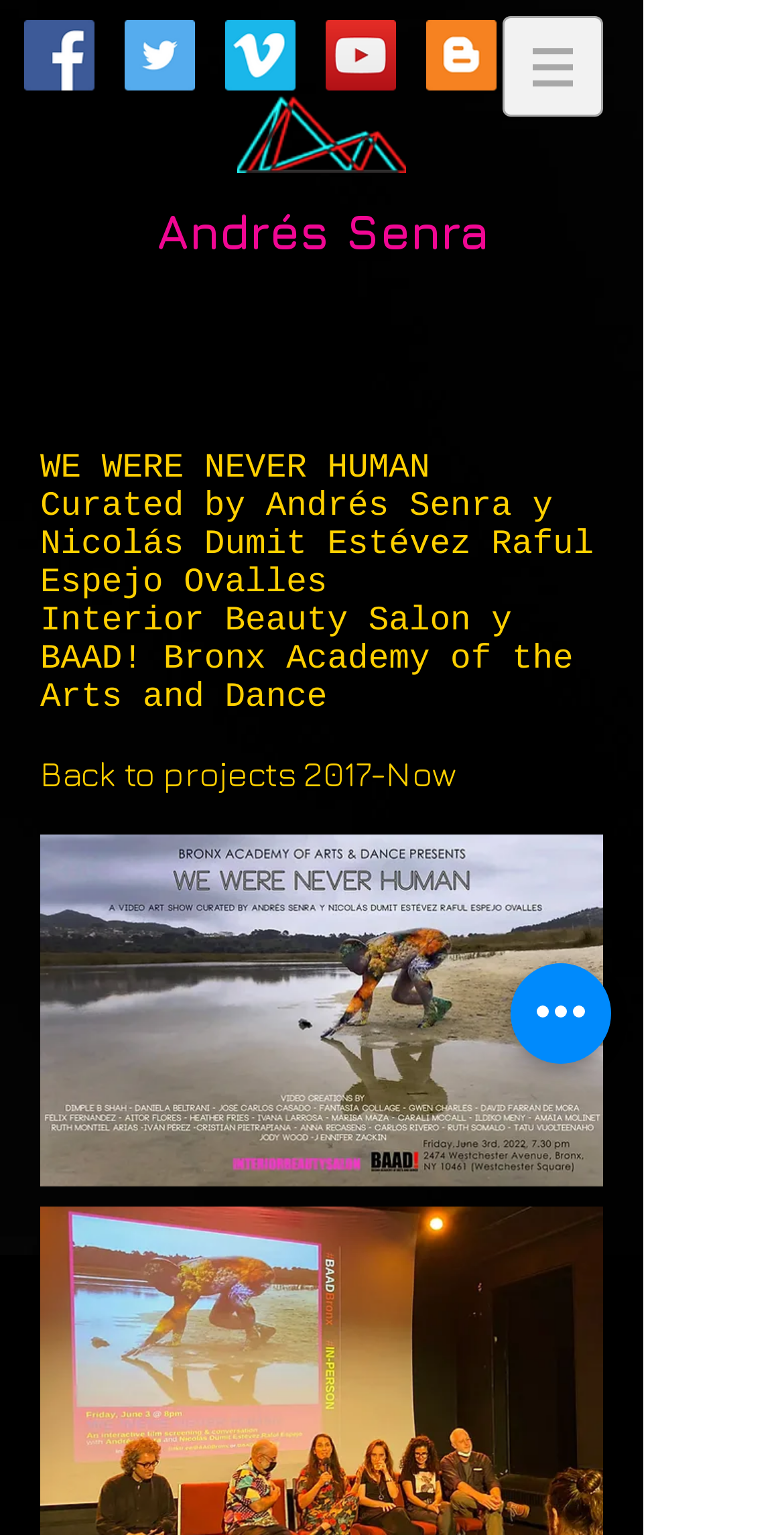Determine the bounding box coordinates of the section I need to click to execute the following instruction: "Open the menu". Provide the coordinates as four float numbers between 0 and 1, i.e., [left, top, right, bottom].

[0.641, 0.01, 0.769, 0.076]